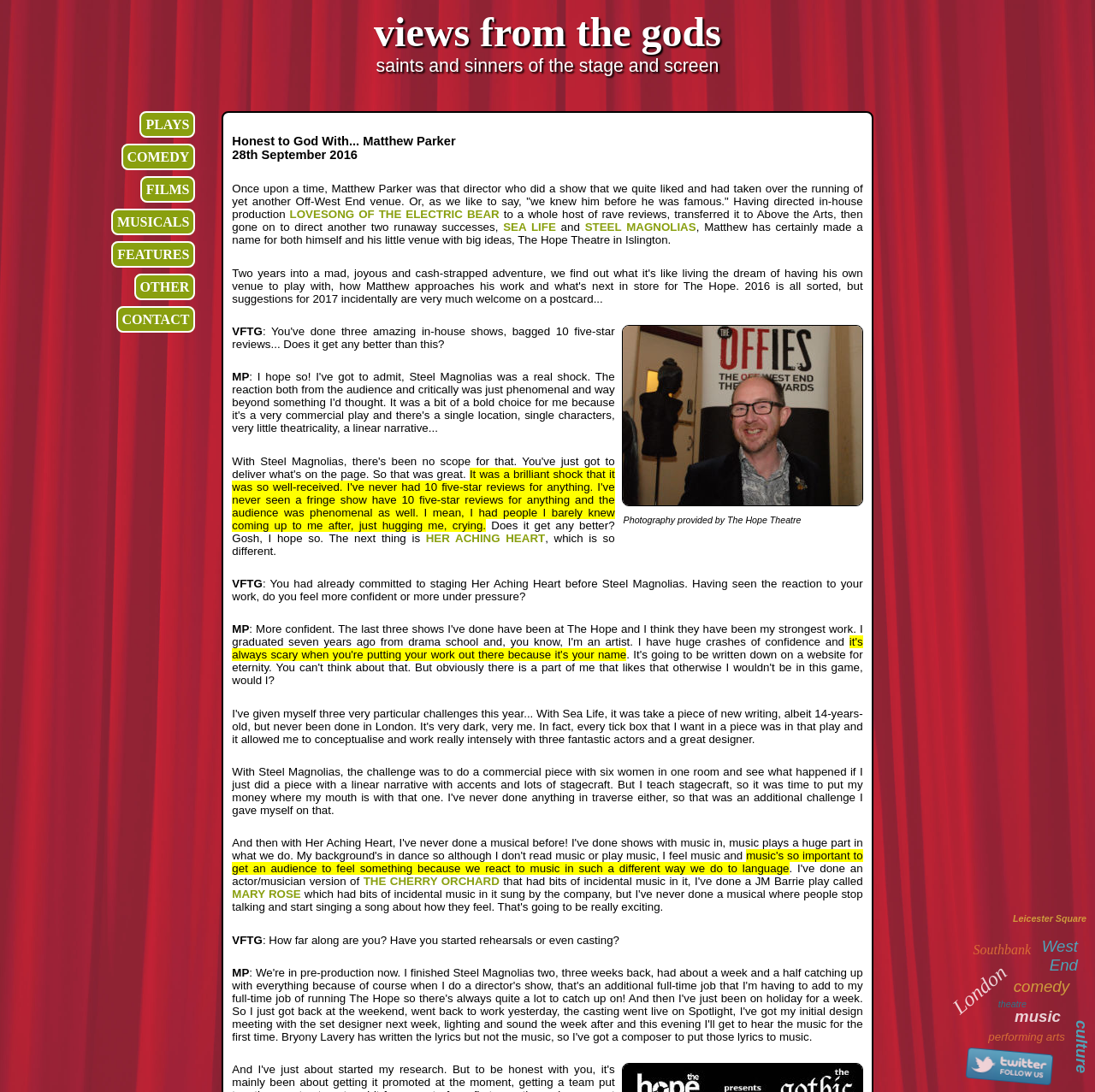Determine the bounding box coordinates of the clickable element necessary to fulfill the instruction: "Check the 'CONTACT' page". Provide the coordinates as four float numbers within the 0 to 1 range, i.e., [left, top, right, bottom].

[0.106, 0.28, 0.178, 0.305]